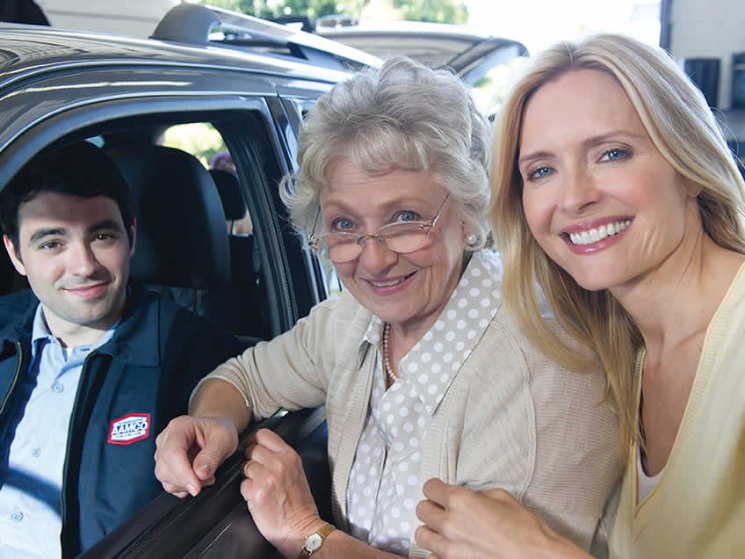How many individuals are in the image?
Use the image to answer the question with a single word or phrase.

Three